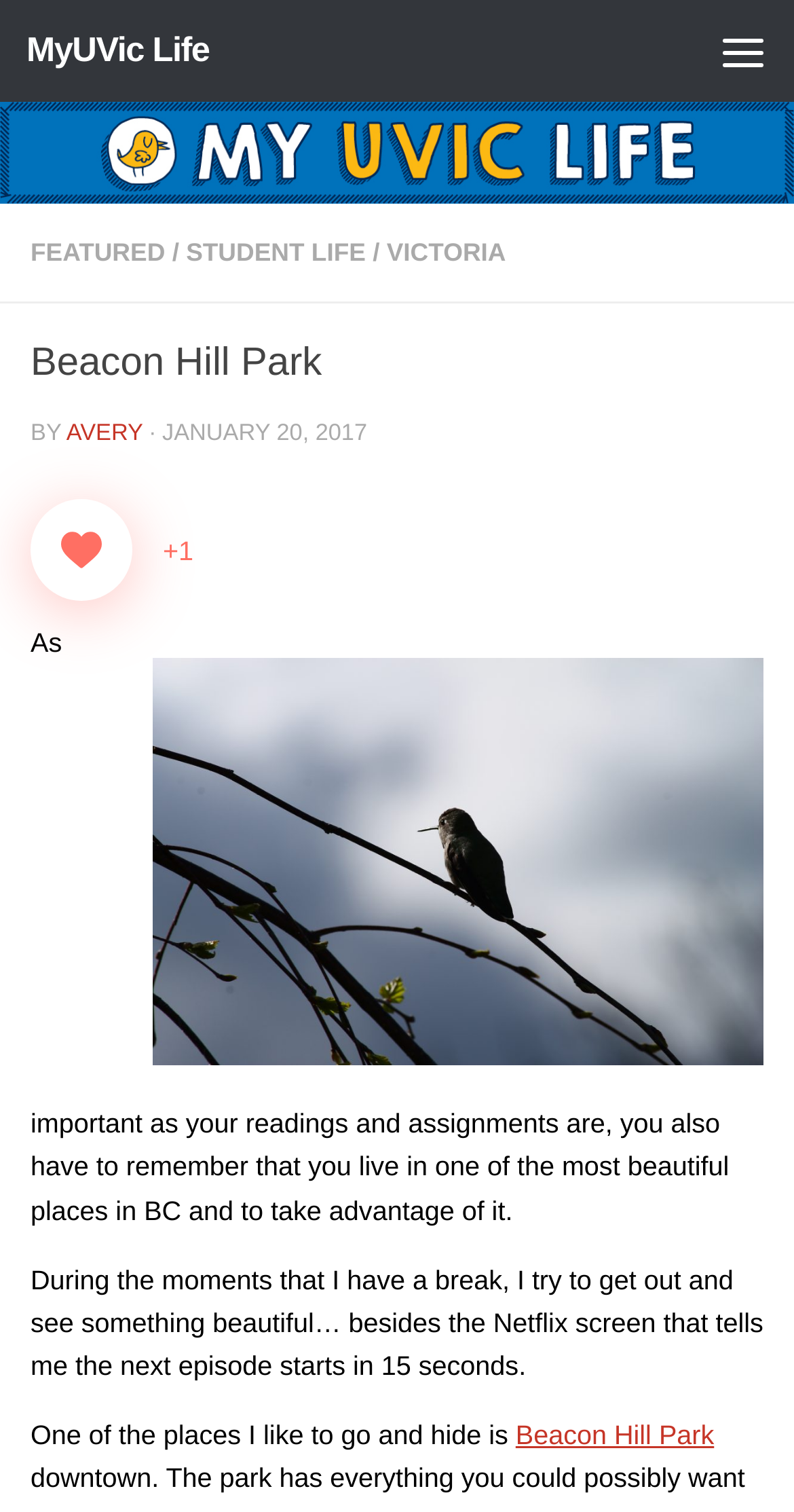Describe all significant elements and features of the webpage.

The webpage is about Beacon Hill Park, with a focus on a personal experience. At the top left, there is a "Skip to content" link, followed by a "MyUVic Life" link. On the top right, a "Menu" button is located. Below the top section, a horizontal navigation menu is presented, featuring links to "FEATURED", "STUDENT LIFE", and "VICTORIA", with a slash separator in between.

The main content area is dominated by a heading "Beacon Hill Park" at the top. Below it, there is a byline "BY AVERY" with a date "JANUARY 20, 2017". A "Like Button" is positioned to the right, accompanied by a "+1" text and an image of a bird on a branch.

The main article consists of three paragraphs of text. The first paragraph encourages readers to take advantage of living in a beautiful place in BC. The second paragraph shares a personal experience of taking breaks to explore and appreciate nature. The third paragraph mentions Beacon Hill Park as a favorite hiding spot, with a link to the park's name.

There are two images on the page: a small icon within the "Like Button" and a larger image of a bird on a branch. Overall, the webpage has a simple and clean layout, with a focus on the personal story and the featured location, Beacon Hill Park.